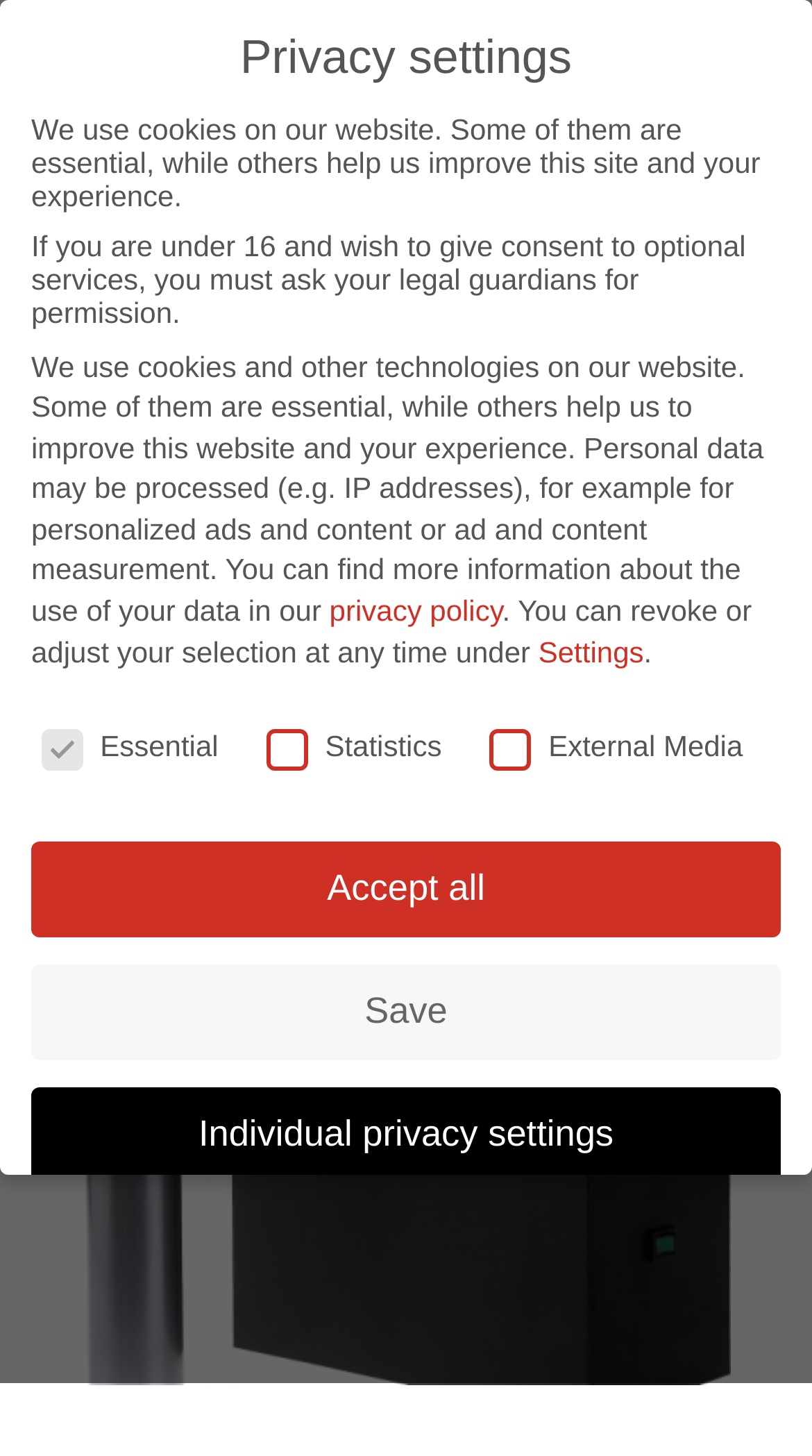Identify the bounding box of the UI component described as: "Disclaimer & Copyright".

None